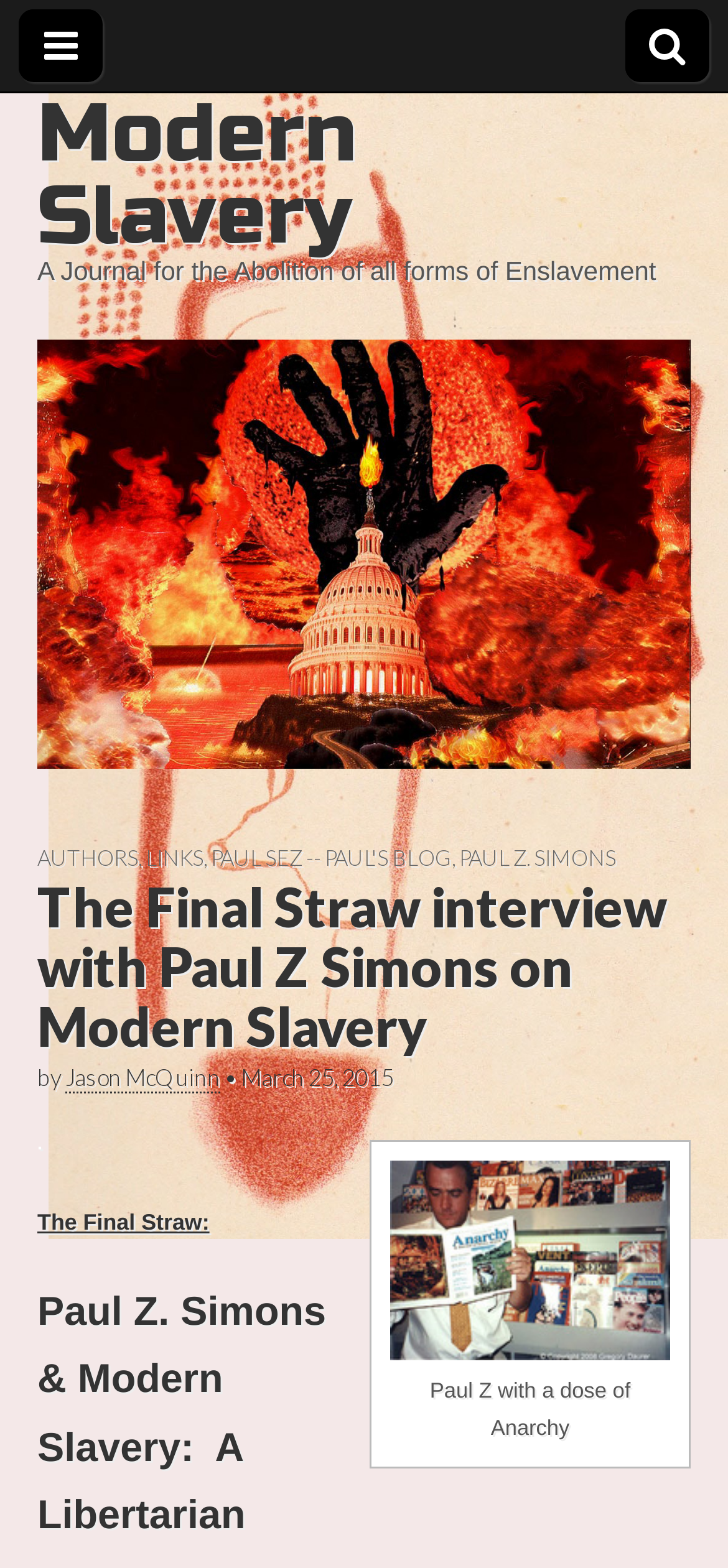Find the bounding box coordinates of the clickable area that will achieve the following instruction: "Check the authors' links".

[0.051, 0.54, 0.19, 0.555]